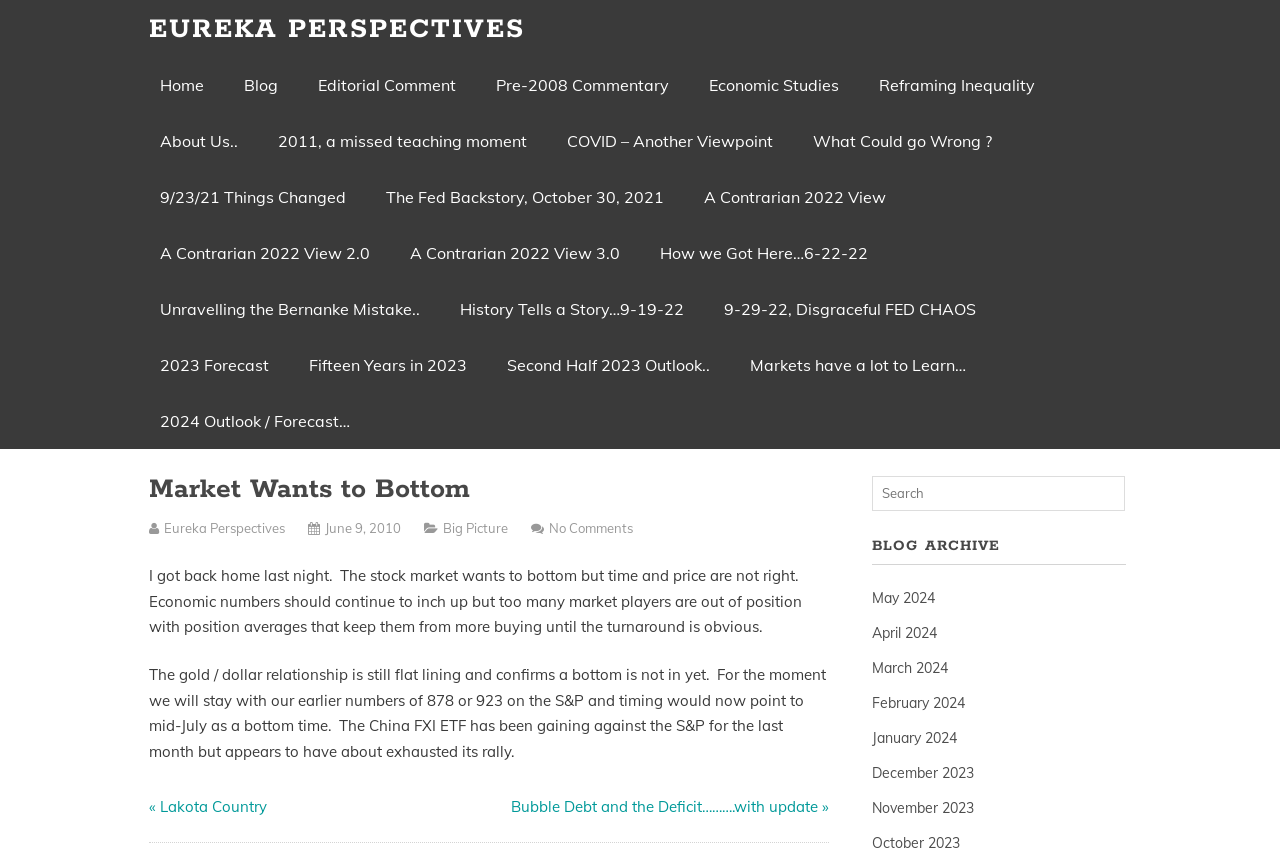Present a detailed account of what is displayed on the webpage.

The webpage is titled "Market Wants to Bottom – Eureka Perspectives" and has a prominent heading "EUREKA PERSPECTIVES" at the top. Below this heading, there is a row of links, including "Home", "Blog", "Editorial Comment", and others, which appear to be navigation links.

To the right of these links, there is a section with a heading "Skip to content" and another link "About Us..". Below this section, there is a list of links with titles such as "2011, a missed teaching moment", "COVID – Another Viewpoint", and "9/23/21 Things Changed", which appear to be article titles or blog posts.

The main content of the webpage is an article titled "Market Wants to Bottom" with a heading and several paragraphs of text. The article discusses the stock market and economic numbers, with the author sharing their opinions and predictions. There are also links to related articles or topics, such as "Big Picture" and "Lakota Country", scattered throughout the text.

To the right of the article, there is a section with a heading "BLOG ARCHIVE" and a list of links to archived blog posts, organized by month and year, from May 2024 to October 2023. There is also a textbox below this section, which appears to be a search or input field.

Overall, the webpage appears to be a blog or article page with a focus on economic and market analysis, with a simple and organized layout and a prominent navigation section at the top.